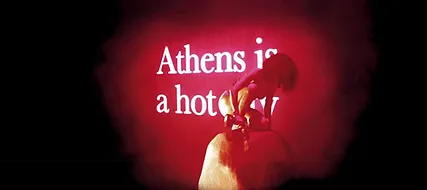Explain the image with as much detail as possible.

The image captures a dramatic moment from a performance in the Nová Dráma festival, where a performer is engaged in a compelling act against a vivid backdrop featuring the phrase "Athens is a hot city." The contrast of the red backdrop not only enhances the visual intensity but also evokes a sense of urgency related to the themes explored in contemporary Greek theatre. This particular performance is linked to discussions surrounding the socio-political climate in Athens, especially in the wake of various crises. Such works aim to reflect on and critique real-world issues impacting society, resonating with the festival's focus on innovative and socially relevant theatre.